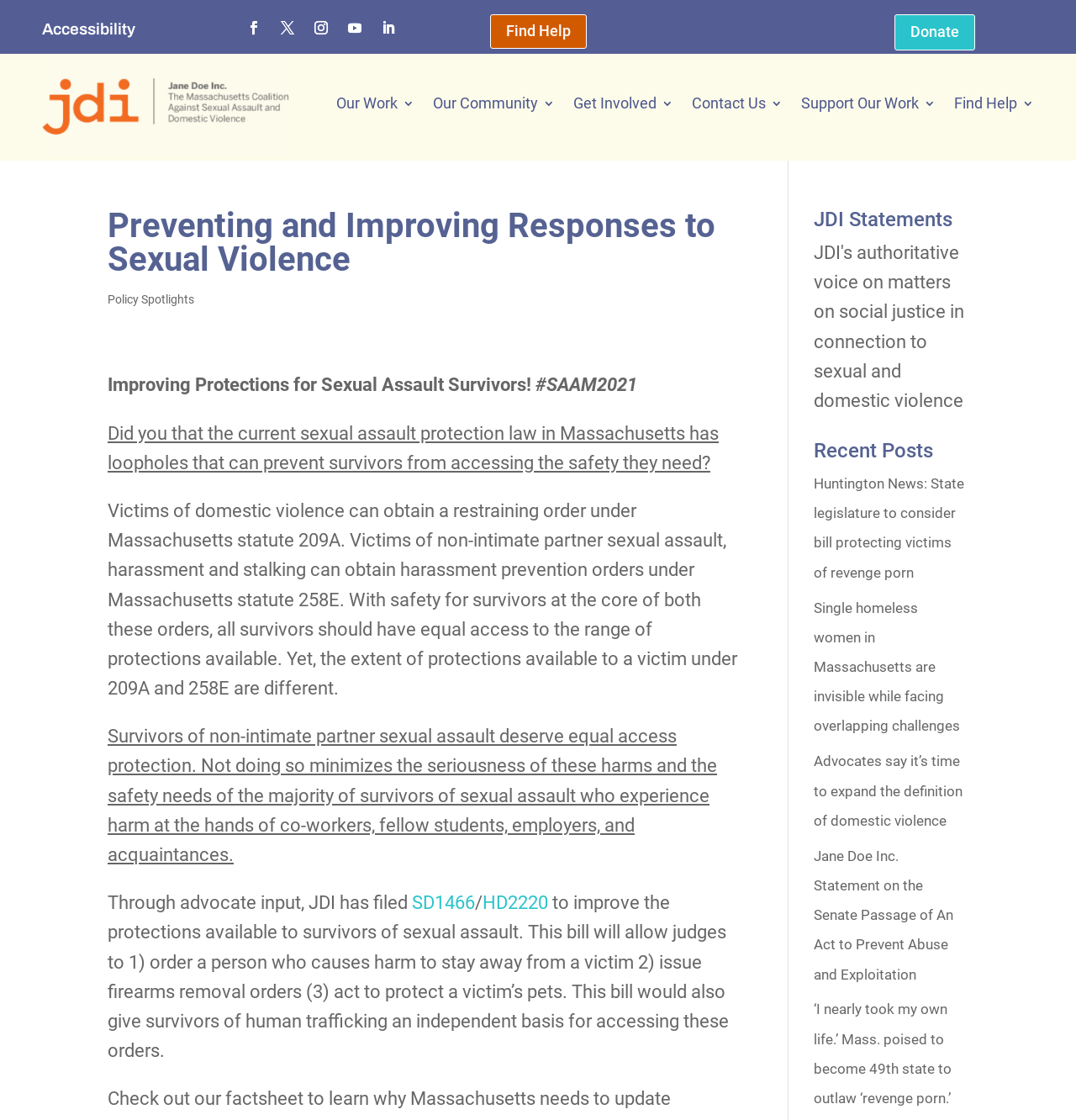Provide a comprehensive caption for the webpage.

The webpage is about Preventing and Improving Responses to Sexual Violence, as indicated by the title. At the top, there are several links, including "Accessibility", social media icons, "Find Help", and "Donate". Below these links, there is a logo with an image.

The main content of the page is divided into sections. The first section has a heading "Preventing and Improving Responses to Sexual Violence" and contains several links, including "Policy Spotlights". Below this, there are three paragraphs of text discussing the importance of improving protections for sexual assault survivors in Massachusetts.

The next section has a heading "JDI Statements" and lists several recent news articles, including "Huntington News: State legislature to consider bill protecting victims of revenge porn" and "Advocates say it’s time to expand the definition of domestic violence". These articles are likely related to the organization's statements and advocacy efforts.

To the left of these sections, there is a navigation menu with links to "Our Work", "Our Community", "Get Involved", "Contact Us", and "Support Our Work". At the very top right, there are two more links, "Find Help" and "Donate".